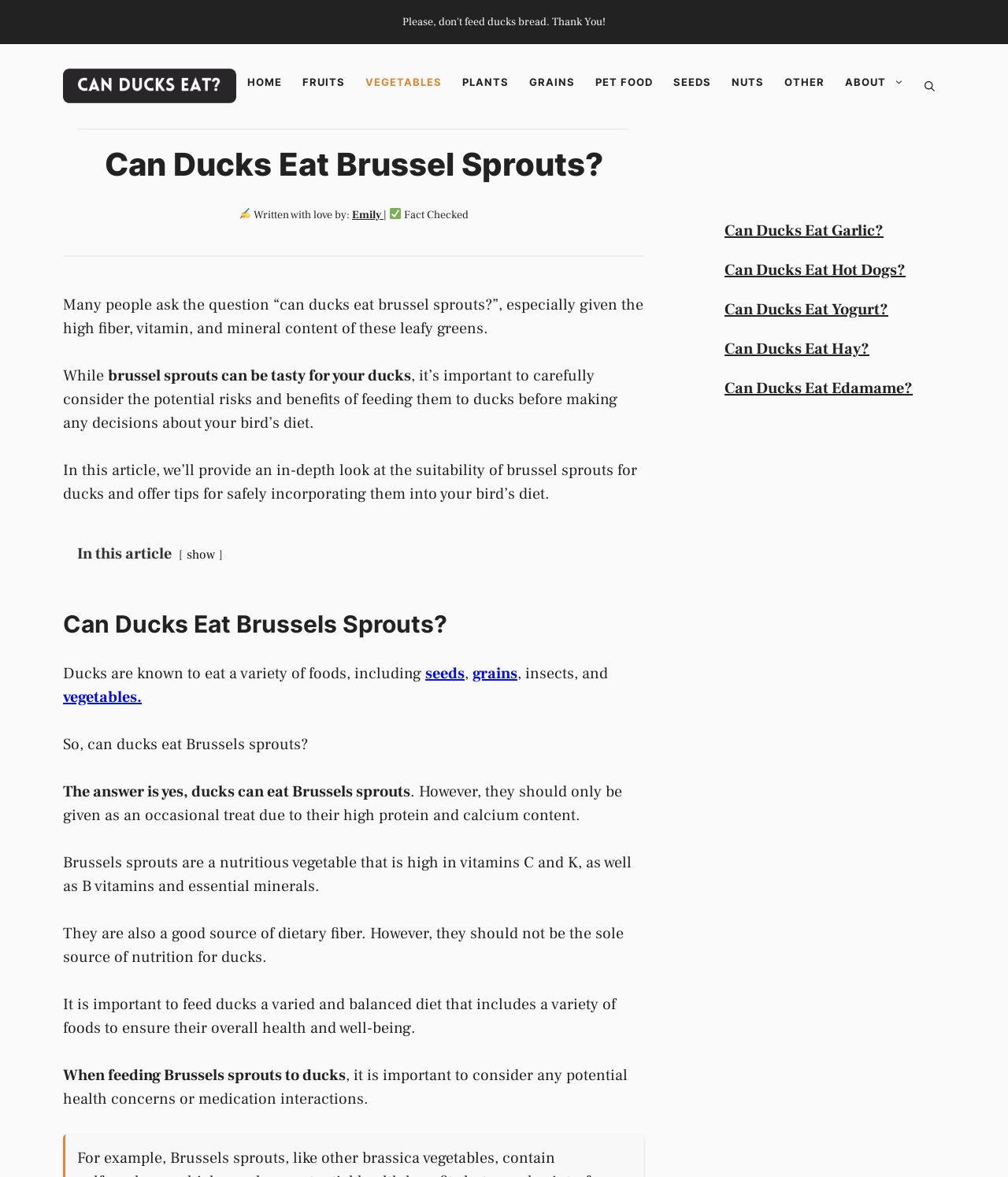Find and indicate the bounding box coordinates of the region you should select to follow the given instruction: "Click the 'Can Ducks Eat Garlic?' link".

[0.719, 0.187, 0.877, 0.205]